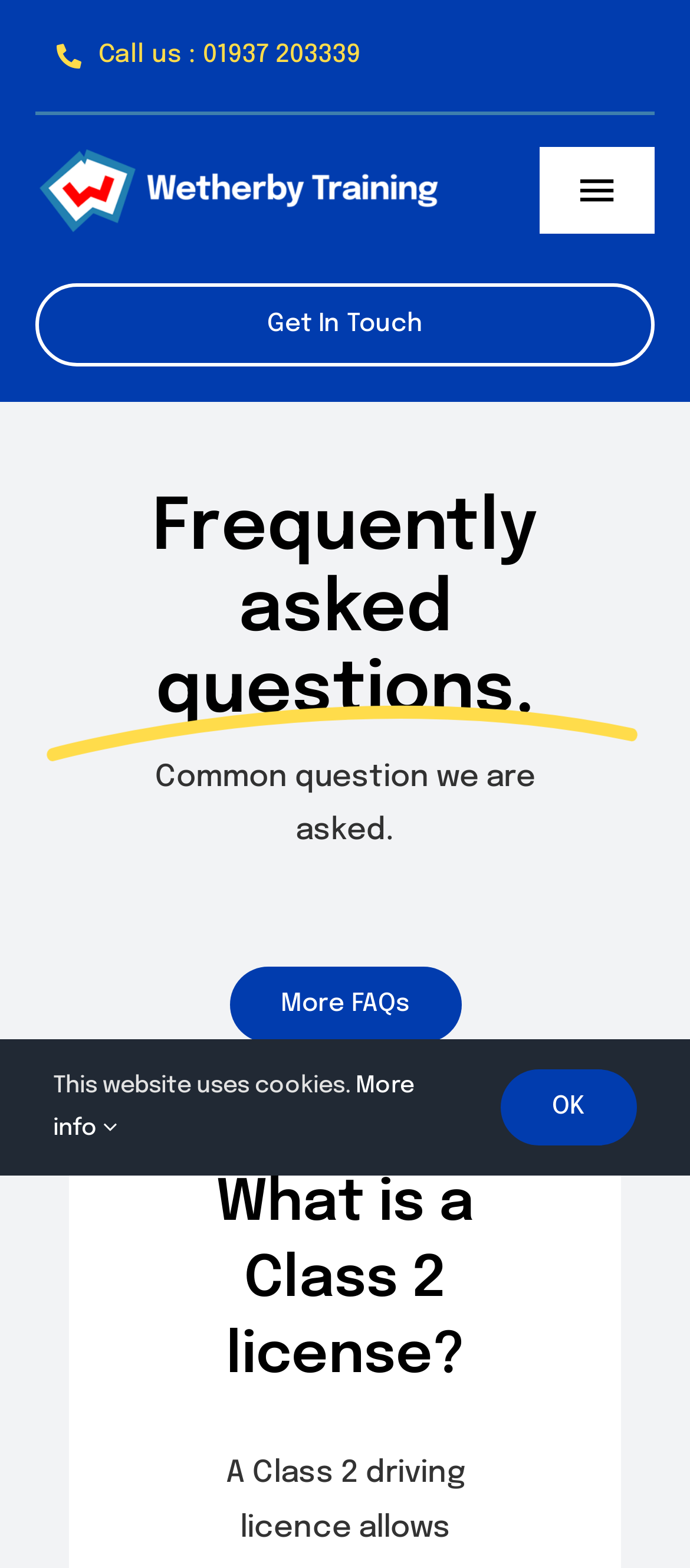Please specify the bounding box coordinates in the format (top-left x, top-left y, bottom-right x, bottom-right y), with values ranging from 0 to 1. Identify the bounding box for the UI component described as follows: More info

[0.077, 0.686, 0.6, 0.727]